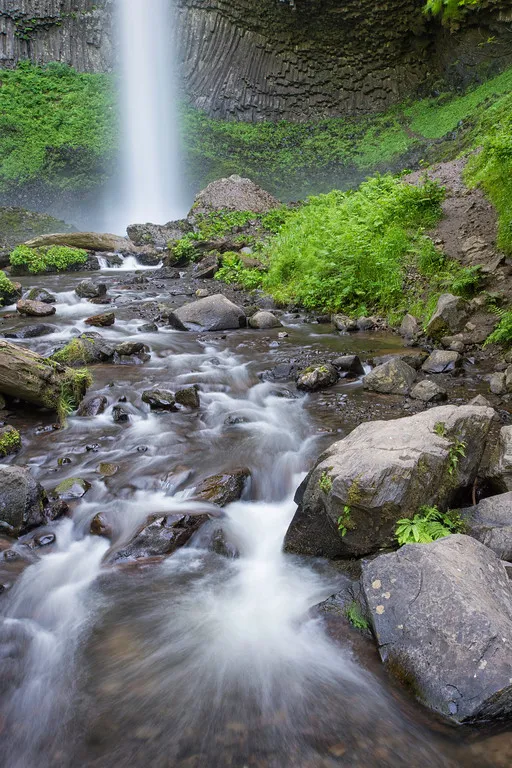What is surrounding the waterfall?
Please respond to the question with a detailed and thorough explanation.

According to the caption, the waterfall cascades down with graceful force, surrounded by lush greenery that highlights the natural vibrancy of the area. This indicates that the surrounding environment of the waterfall is characterized by lush greenery.